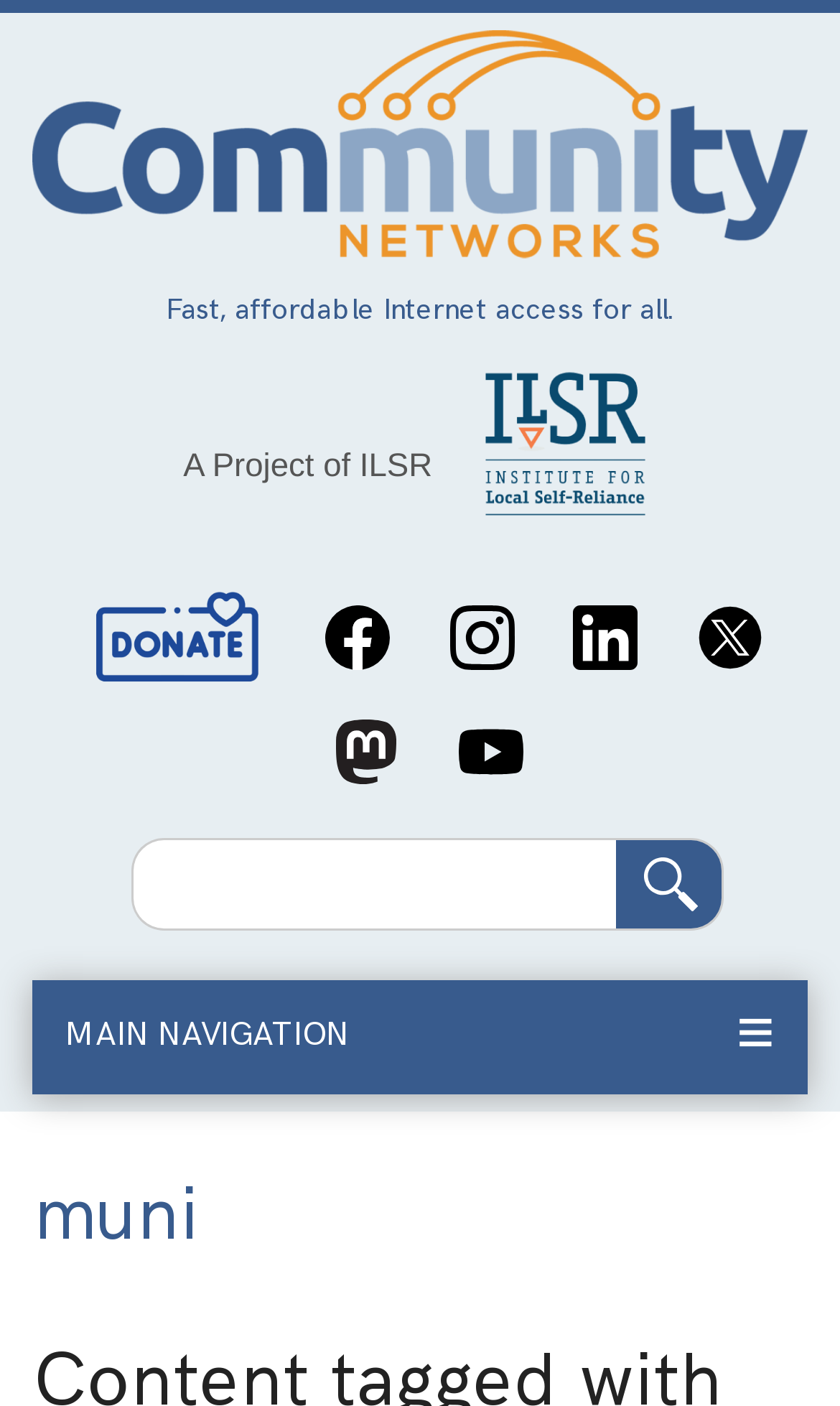Identify the bounding box coordinates for the UI element described by the following text: "LinkedIn". Provide the coordinates as four float numbers between 0 and 1, in the format [left, top, right, bottom].

[0.657, 0.415, 0.786, 0.492]